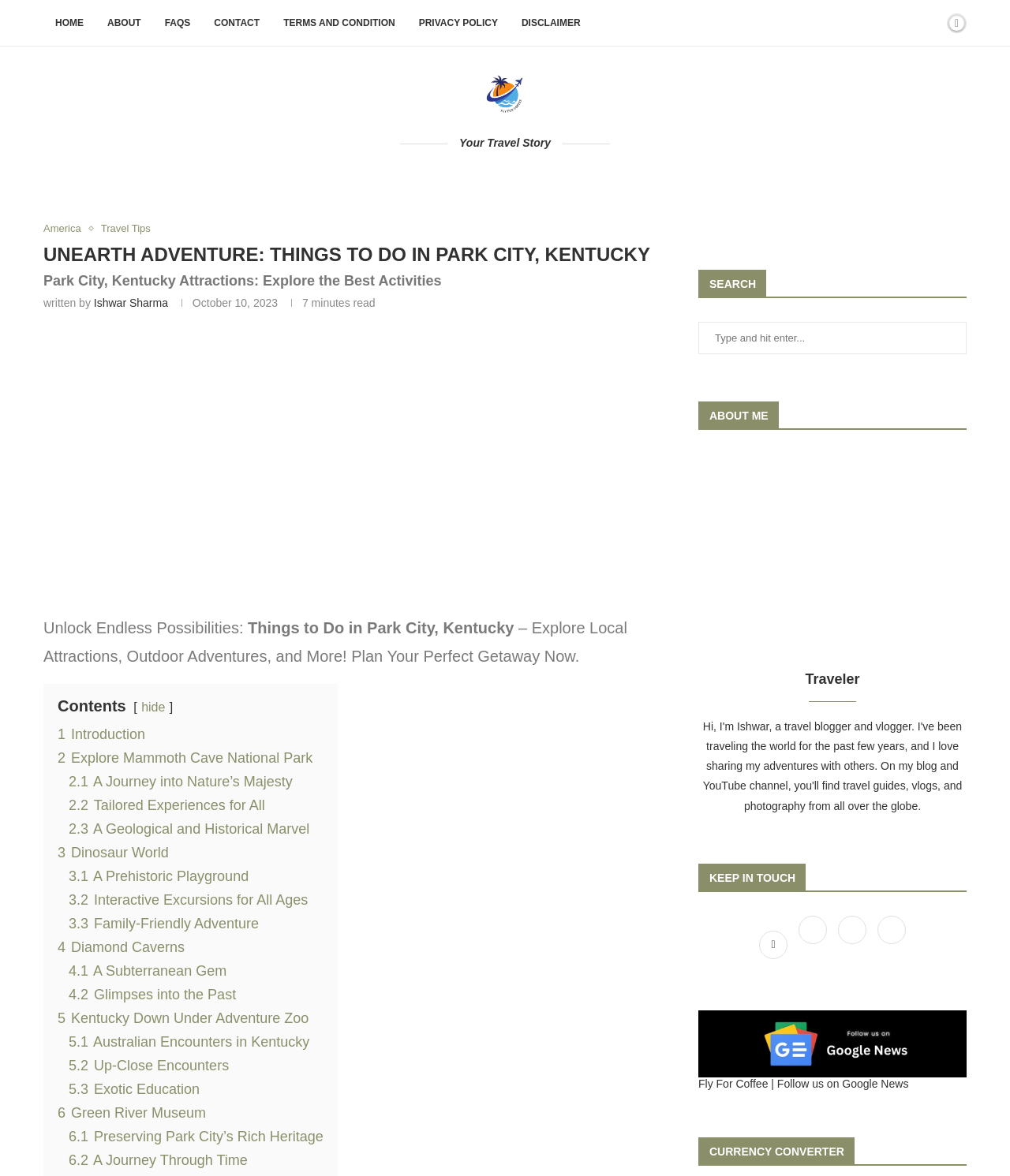What is the name of the dinosaur-themed attraction mentioned in the webpage?
We need a detailed and exhaustive answer to the question. Please elaborate.

I found the answer by looking at the link '3 Dinosaur World' which is a subheading under the main heading 'UNEARTH ADVENTURE: THINGS TO DO IN PARK CITY, KENTUCKY'. This suggests that Dinosaur World is one of the attractions mentioned in the webpage.